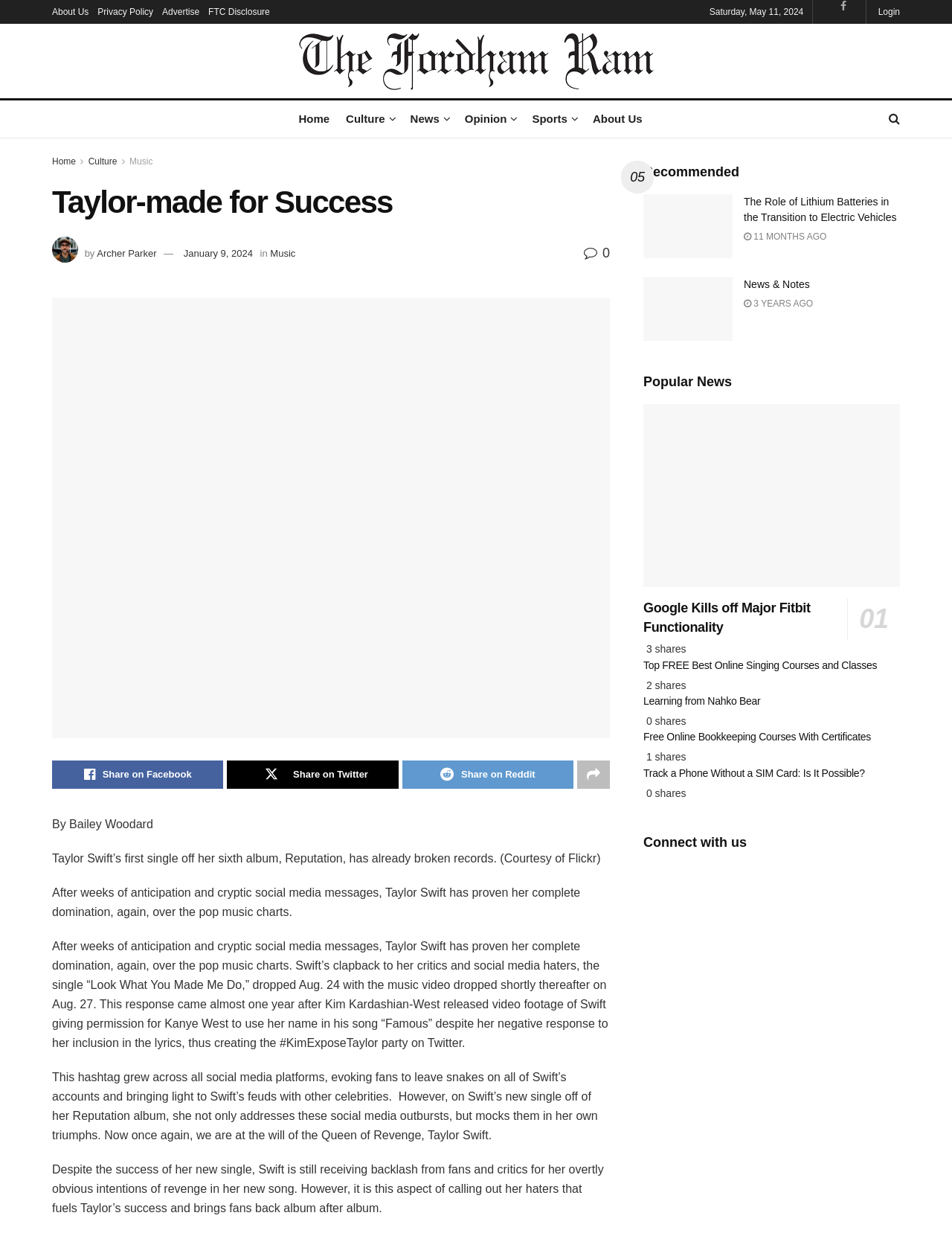Find the bounding box coordinates for the area you need to click to carry out the instruction: "Read the article 'Taylor-made for Success'". The coordinates should be four float numbers between 0 and 1, indicated as [left, top, right, bottom].

[0.055, 0.241, 0.641, 0.597]